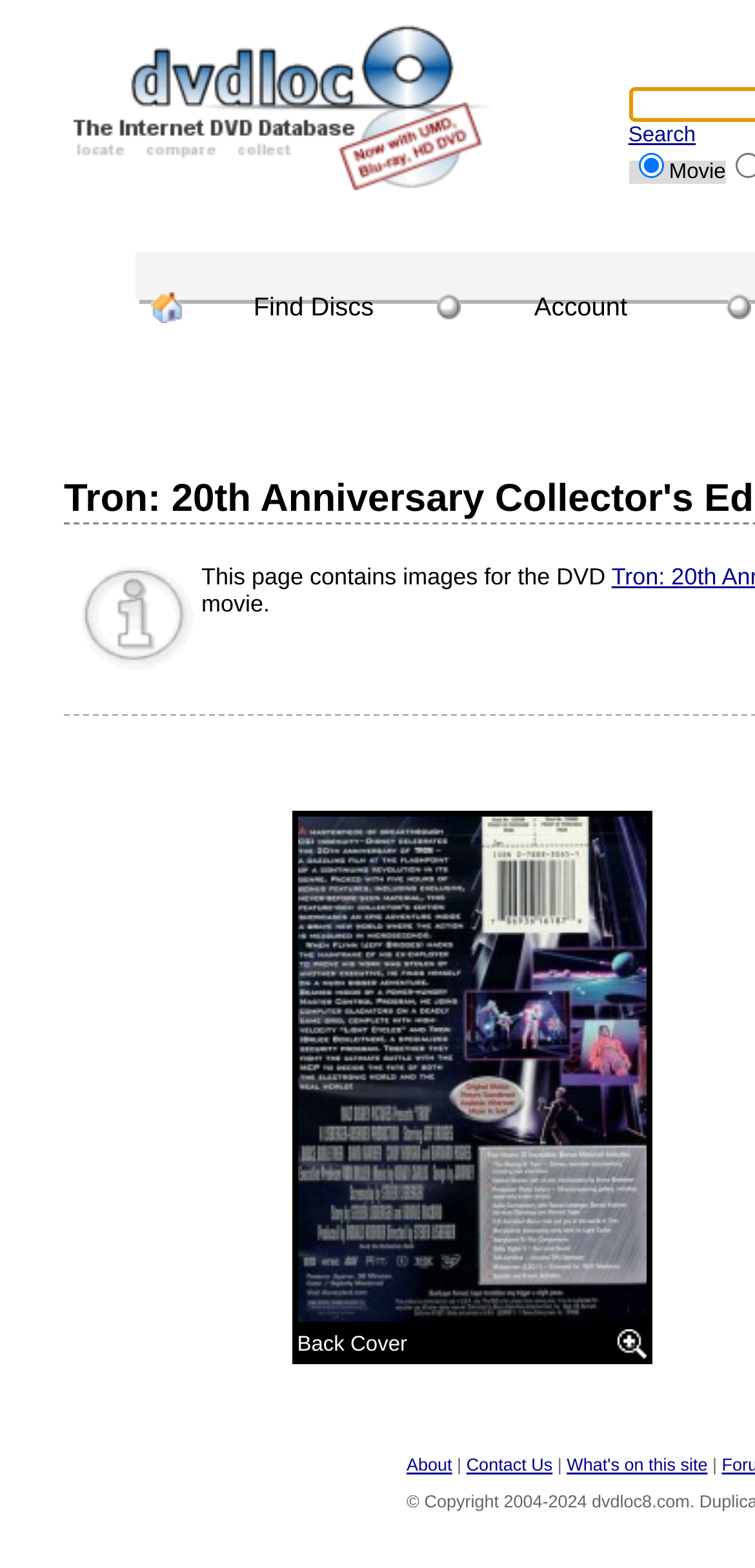What is the text of the first radio button?
Look at the image and answer the question using a single word or phrase.

Movie